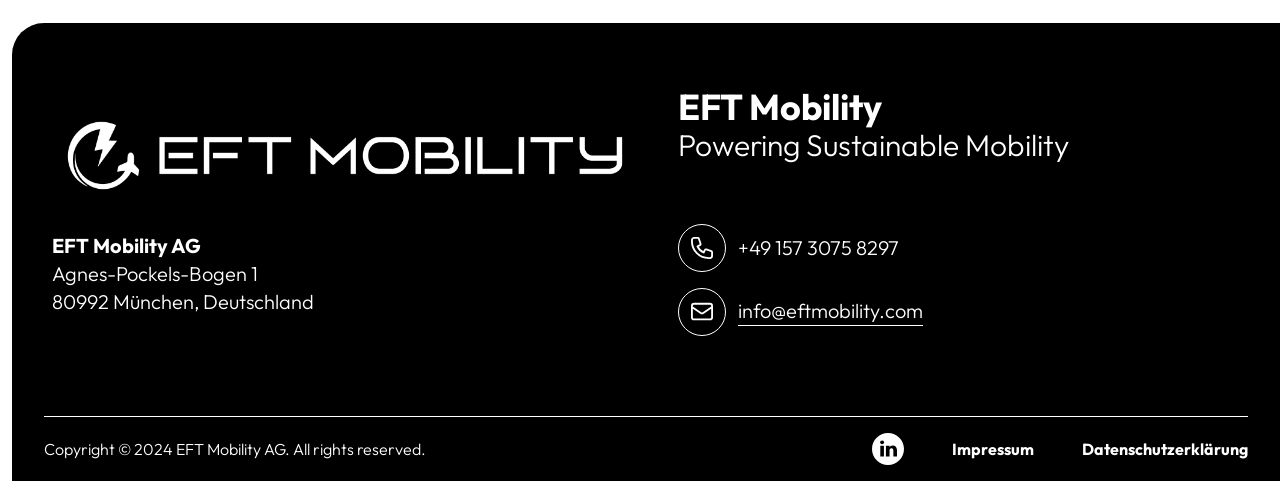Respond with a single word or phrase to the following question:
What is the social media platform linked?

Linkedin